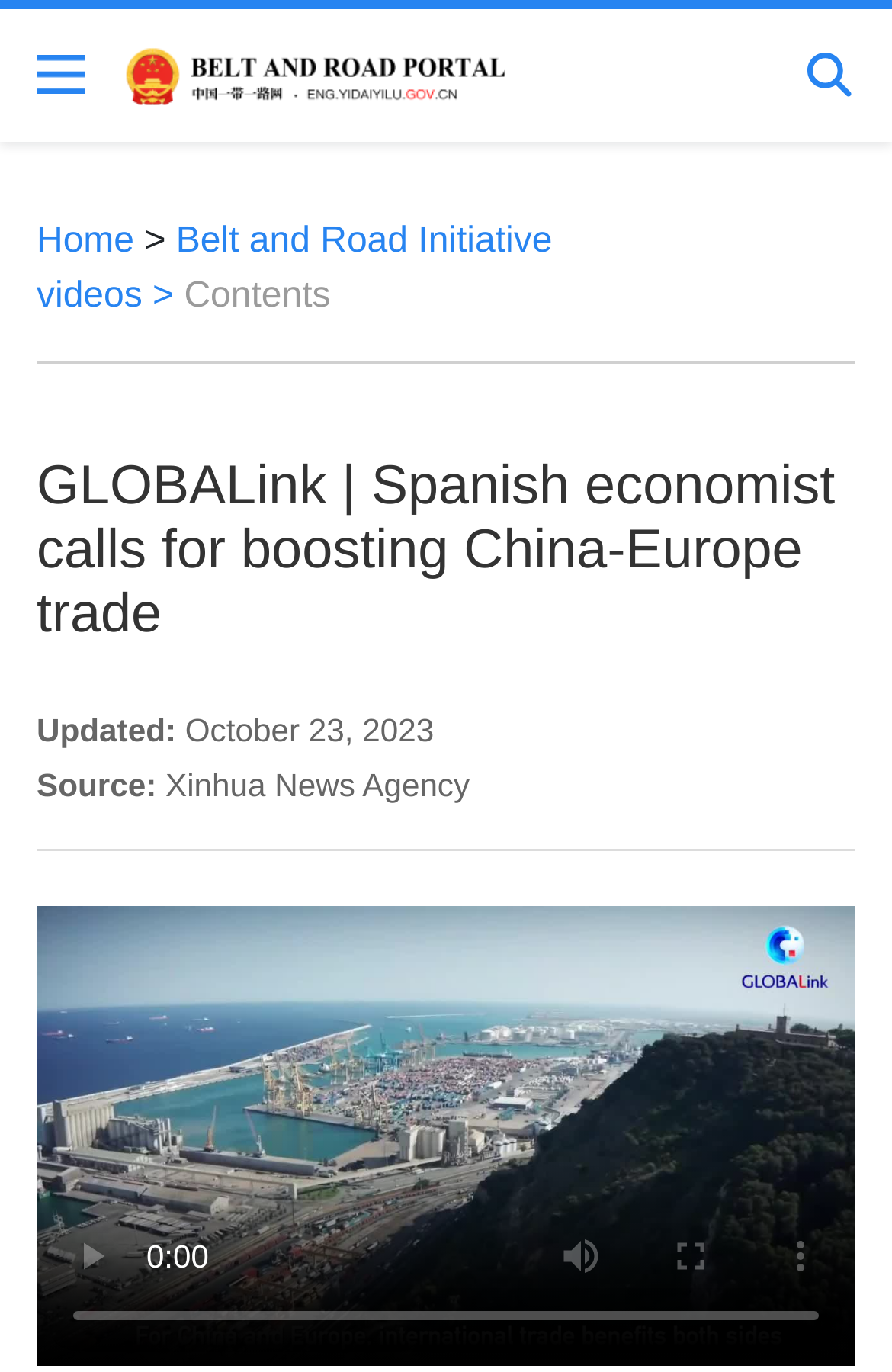Describe all the key features of the webpage in detail.

The webpage appears to be a news article page, with a focus on international trade between China and Europe. At the top left of the page, there is a small image, likely a logo, and a link to the website's homepage. To the right of the logo, there is a navigation menu with links to "Home" and "Belt and Road Initiative videos".

Below the navigation menu, there is a large heading that reads "GLOBALink | Spanish economist calls for boosting China-Europe trade". This heading spans almost the entire width of the page.

Under the heading, there is a section with metadata about the article, including the update date, "October 23, 2023", and the source, "Xinhua News Agency".

The main content of the page is not explicitly described in the accessibility tree, but based on the meta description, it likely discusses the benefits of international trade between China and Europe, as stated by a Spanish economist.

At the bottom of the page, there is a video player with several buttons, including play, mute, enter full screen, and show more media controls. The video player also has a slider to scrub through the video timeline. However, all of these controls are currently disabled.